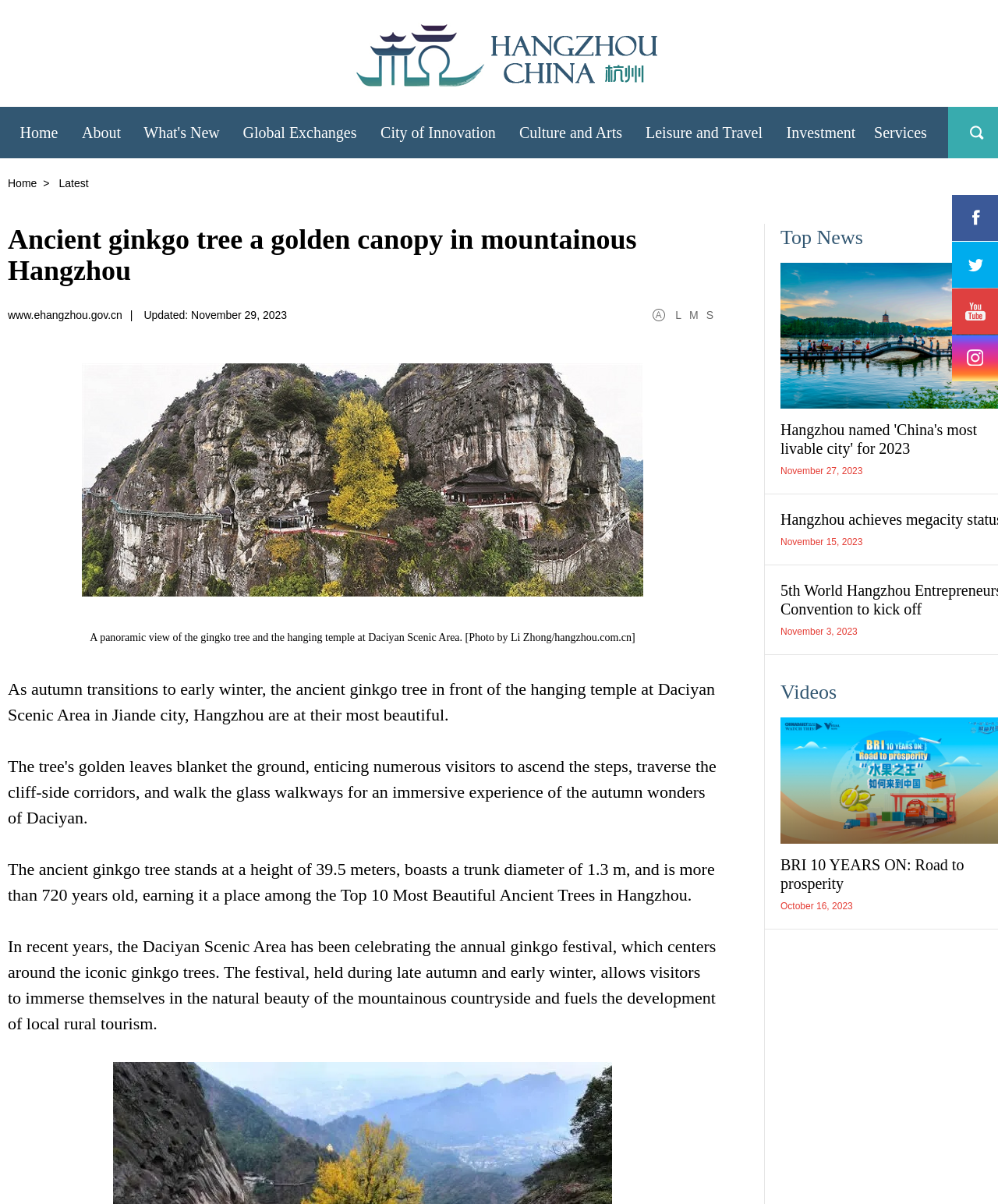Please provide the bounding box coordinates for the element that needs to be clicked to perform the instruction: "Click the 'L' link to change the font size". The coordinates must consist of four float numbers between 0 and 1, formatted as [left, top, right, bottom].

[0.673, 0.254, 0.687, 0.269]